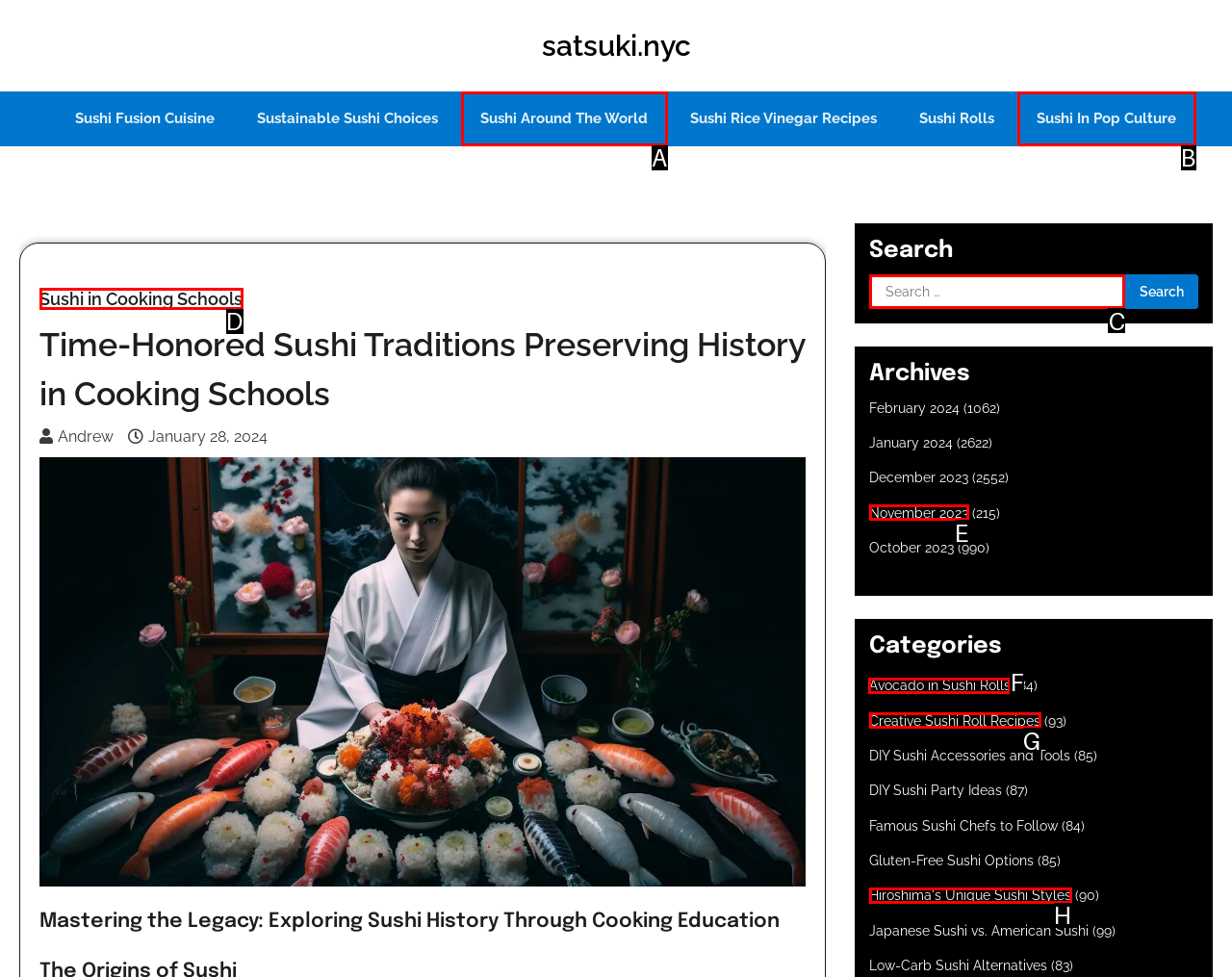Choose the HTML element that needs to be clicked for the given task: Learn about Avocado in Sushi Rolls Respond by giving the letter of the chosen option.

F